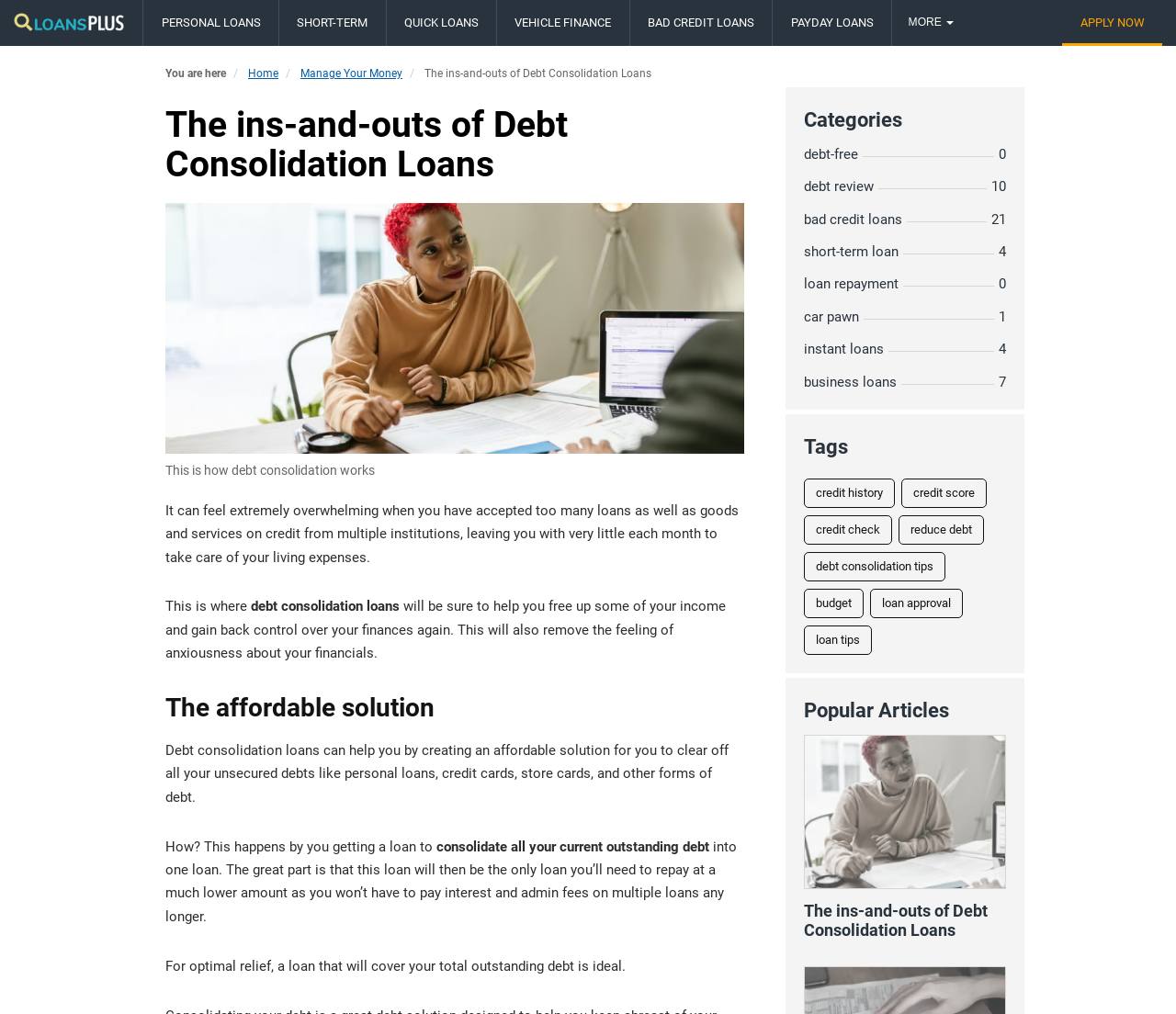Determine the bounding box coordinates for the HTML element described here: "loan repayment 0".

[0.684, 0.271, 0.855, 0.289]